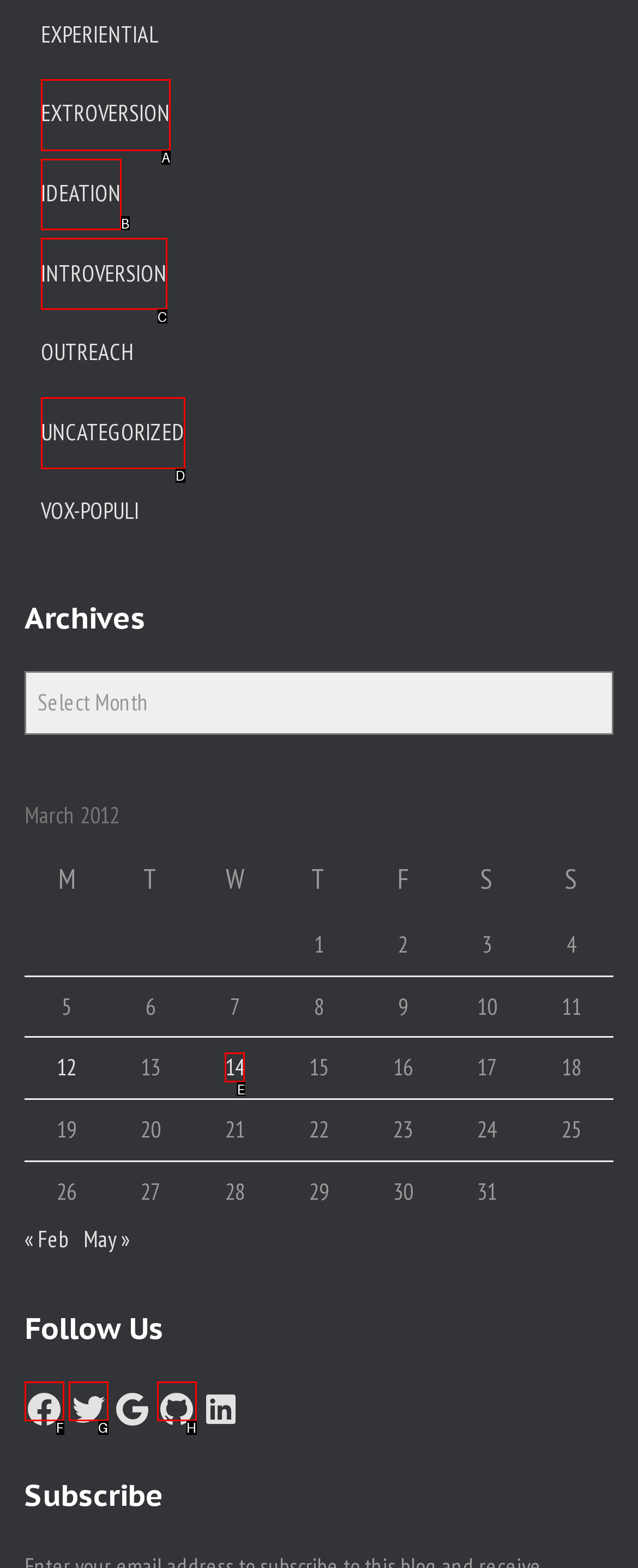With the description: Extroversion, find the option that corresponds most closely and answer with its letter directly.

A